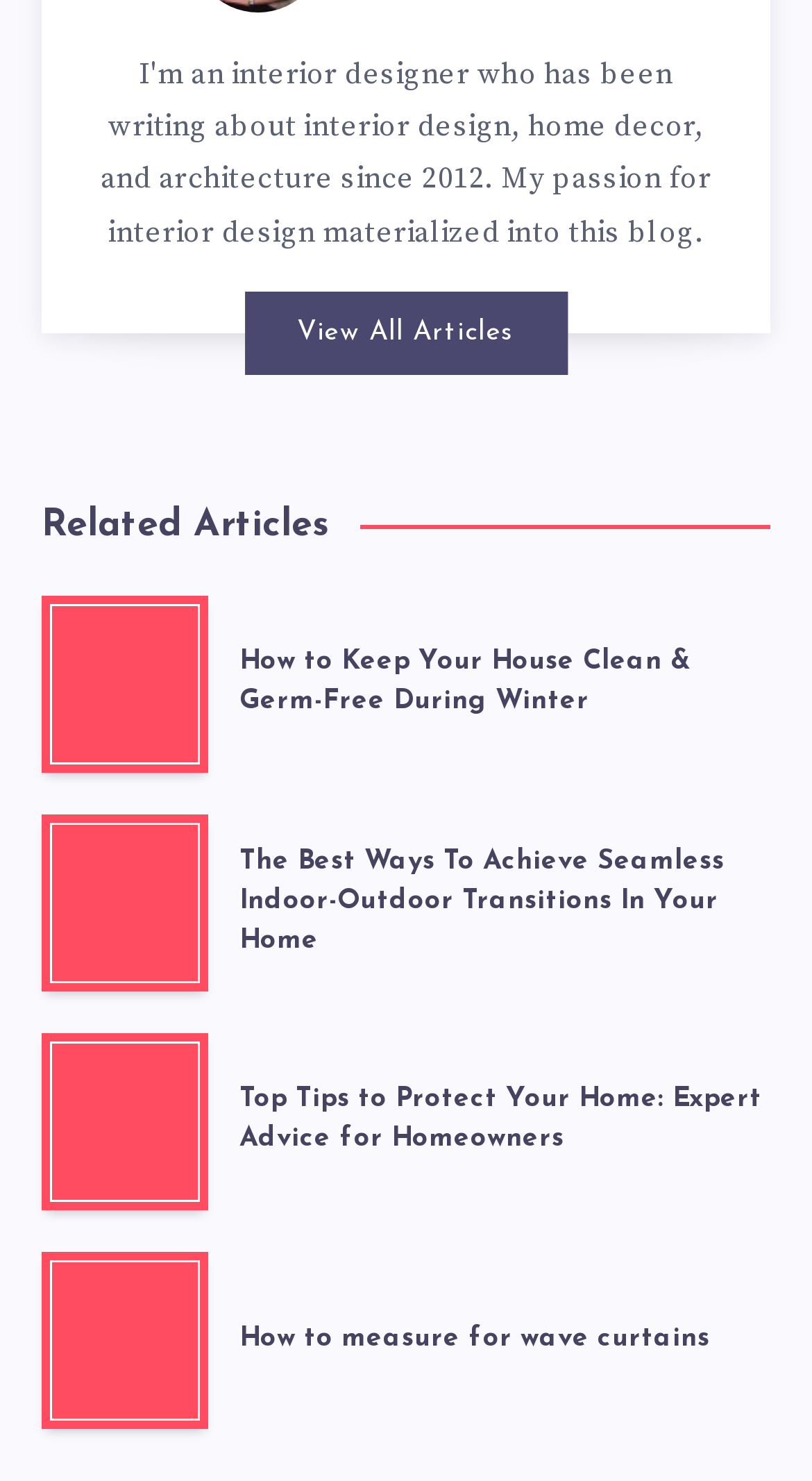Please identify the bounding box coordinates of the element I need to click to follow this instruction: "Explore 'The Best Ways To Achieve Seamless Indoor-Outdoor Transitions In Your Home'".

[0.295, 0.57, 0.949, 0.649]